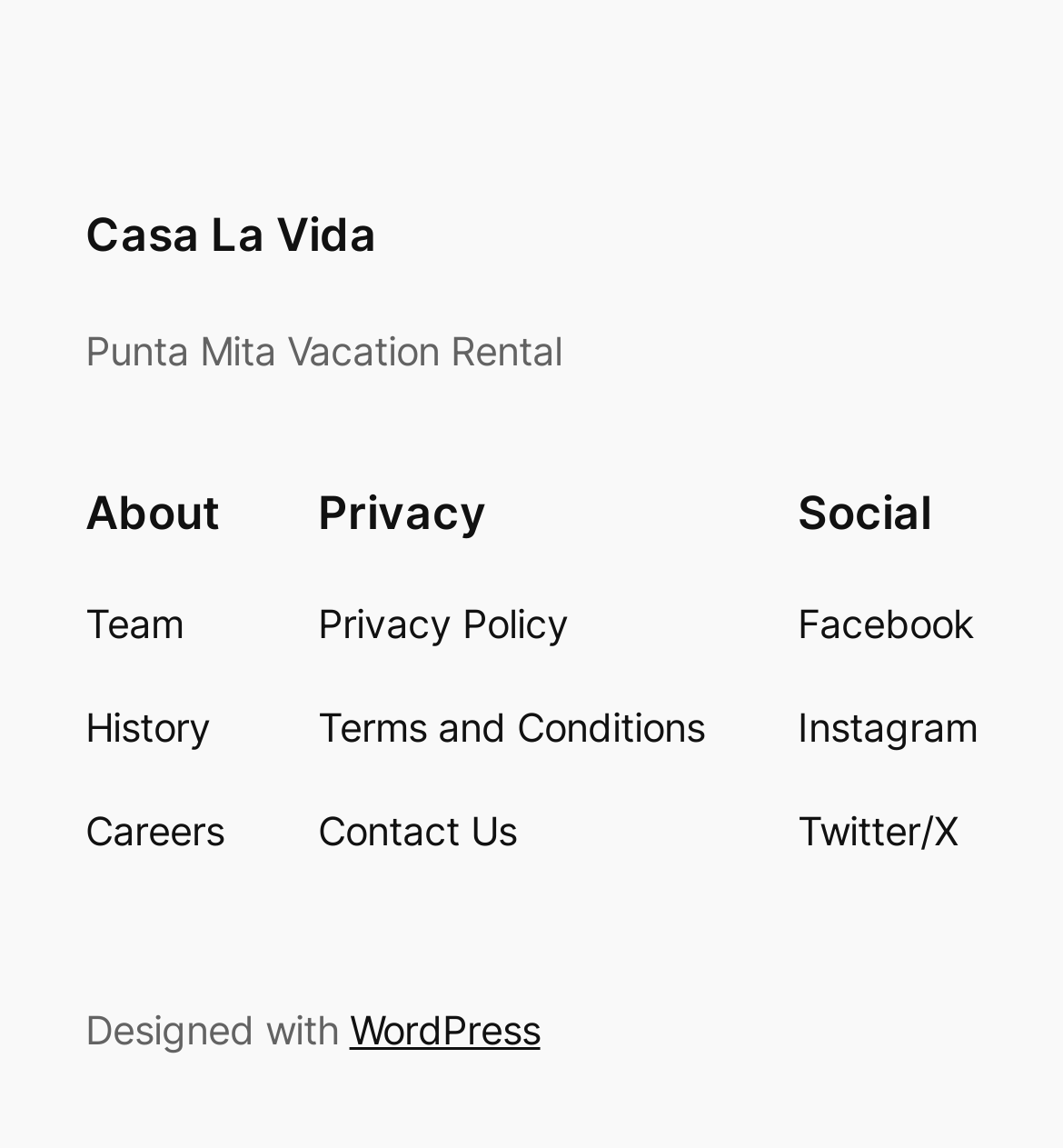Find the bounding box coordinates for the element described here: "Contact Us".

[0.299, 0.699, 0.486, 0.752]